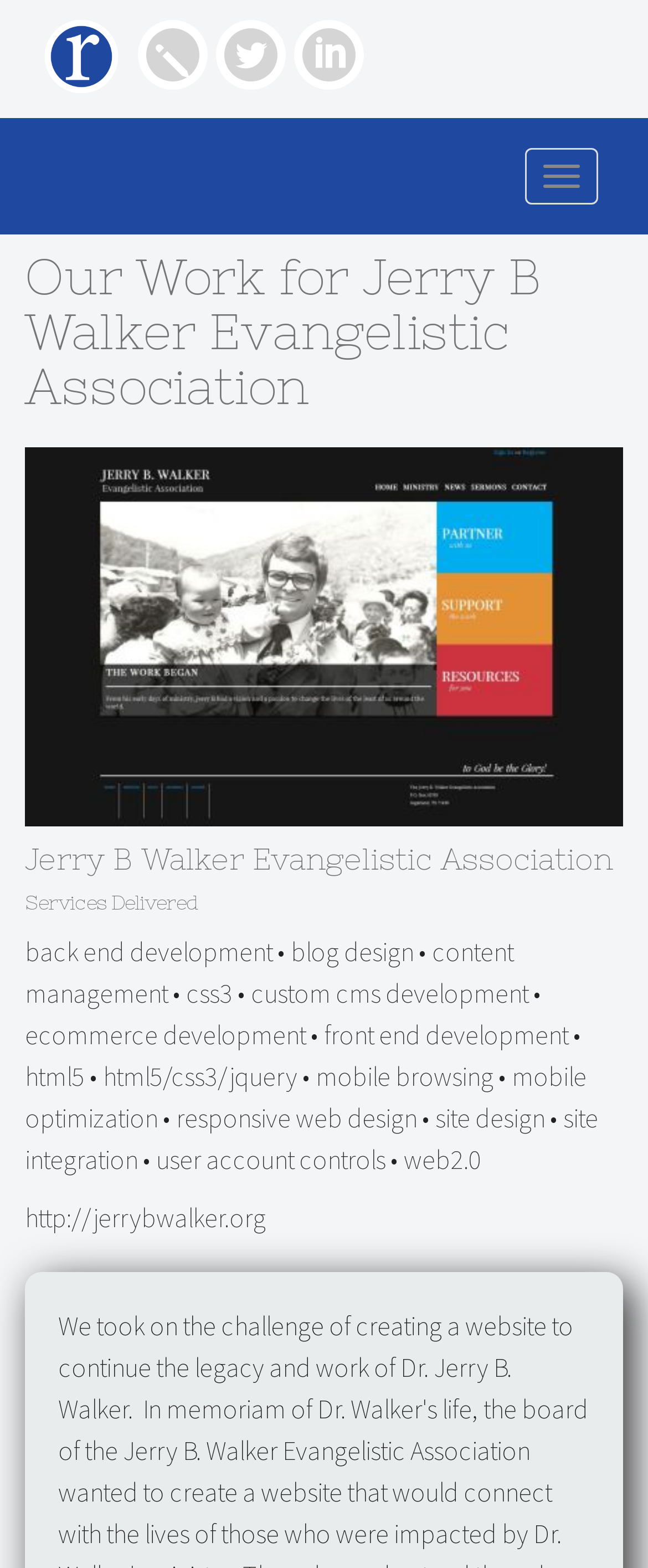Please locate the clickable area by providing the bounding box coordinates to follow this instruction: "Click on the 'Let's Start Your Project Today' link".

[0.226, 0.017, 0.308, 0.059]